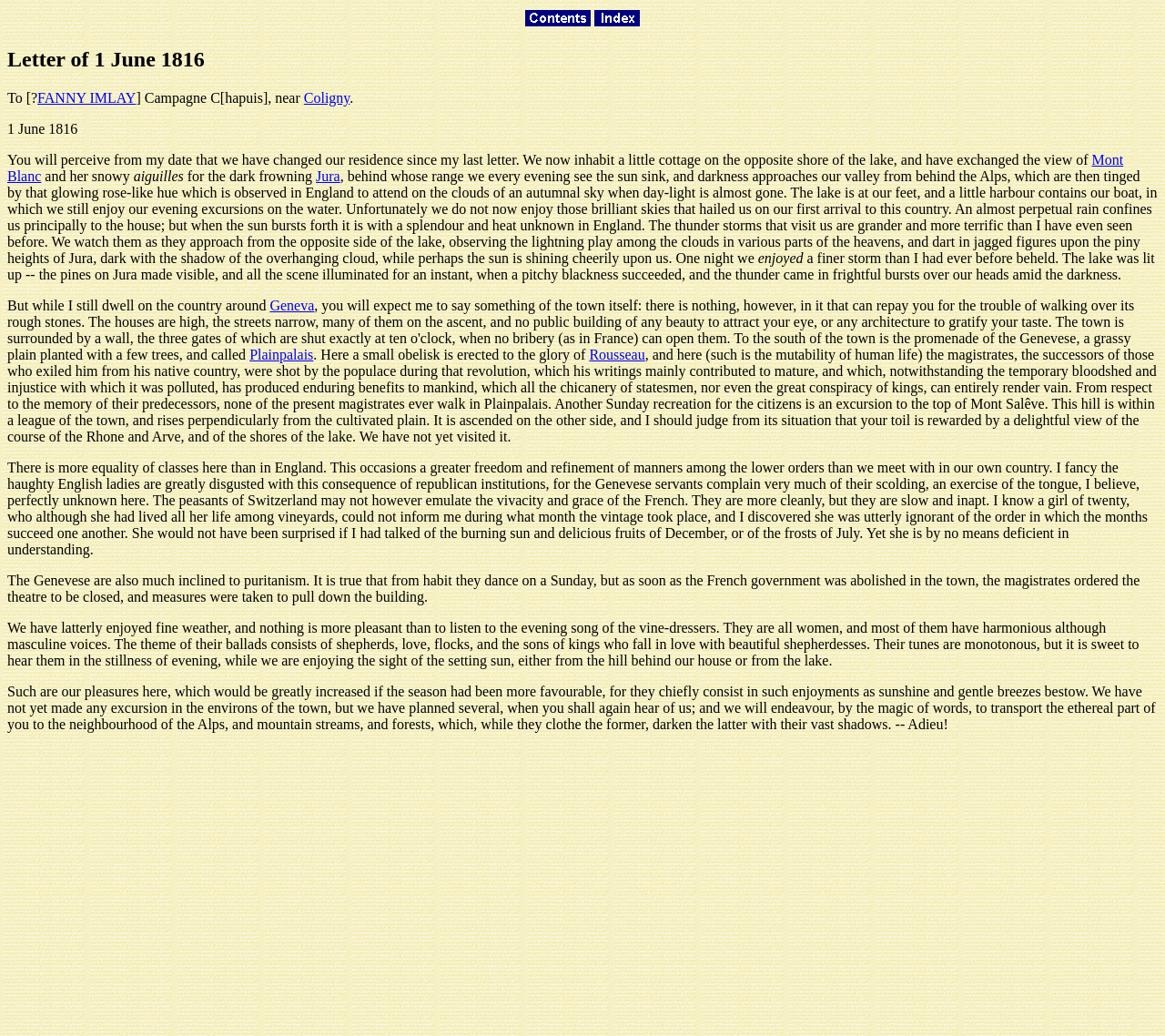Provide a brief response using a word or short phrase to this question:
What is the occupation of the women singing in the evening?

Vine-dressers